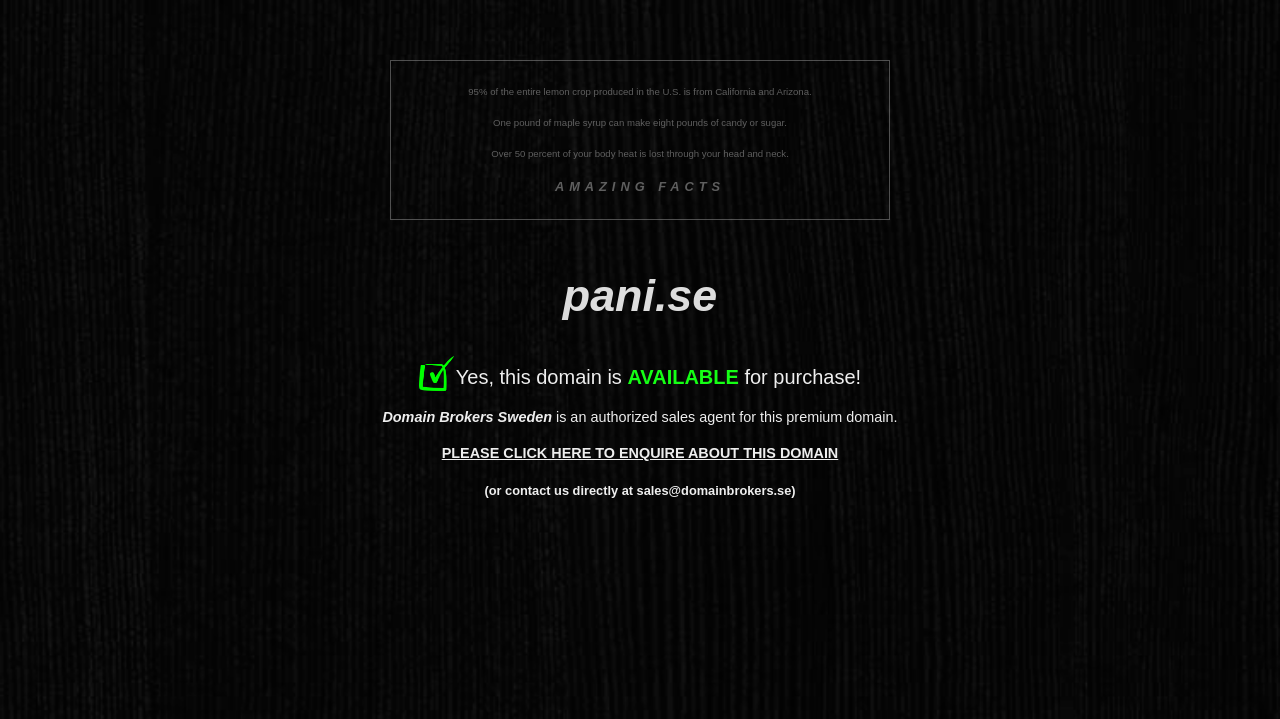Refer to the image and provide an in-depth answer to the question: 
What can you do to enquire about this domain?

The link 'PLEASE CLICK HERE TO ENQUIRE ABOUT THIS DOMAIN' suggests that clicking on it will allow you to enquire about the domain 'pani.se'.